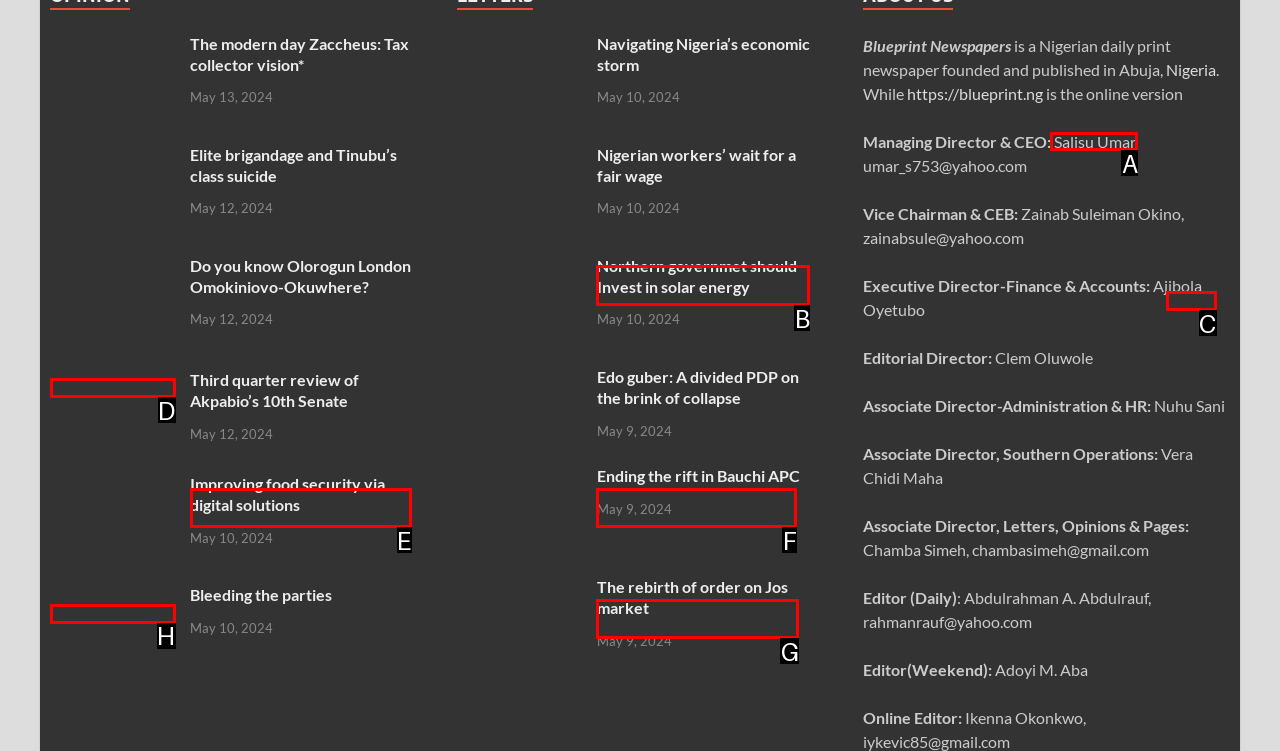From the options shown in the screenshot, tell me which lettered element I need to click to complete the task: Contact the Managing Director & CEO: Salisu Umar.

A